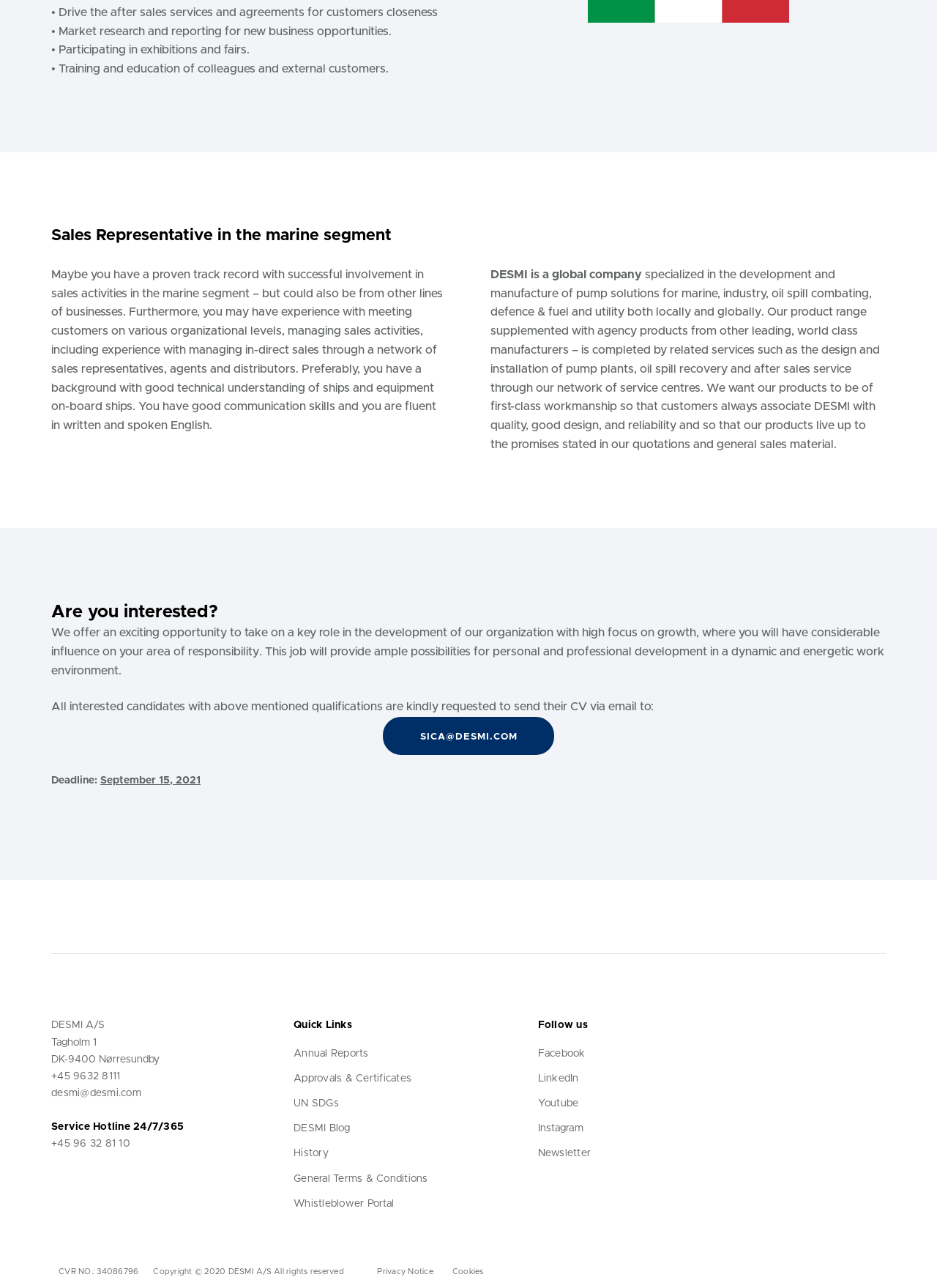What is the phone number for service hotline?
Examine the image closely and answer the question with as much detail as possible.

The phone number for service hotline is mentioned in the footer section of the webpage, specifically in the element with the link '+45 96 32 81 10' at coordinates [0.055, 0.884, 0.139, 0.892].